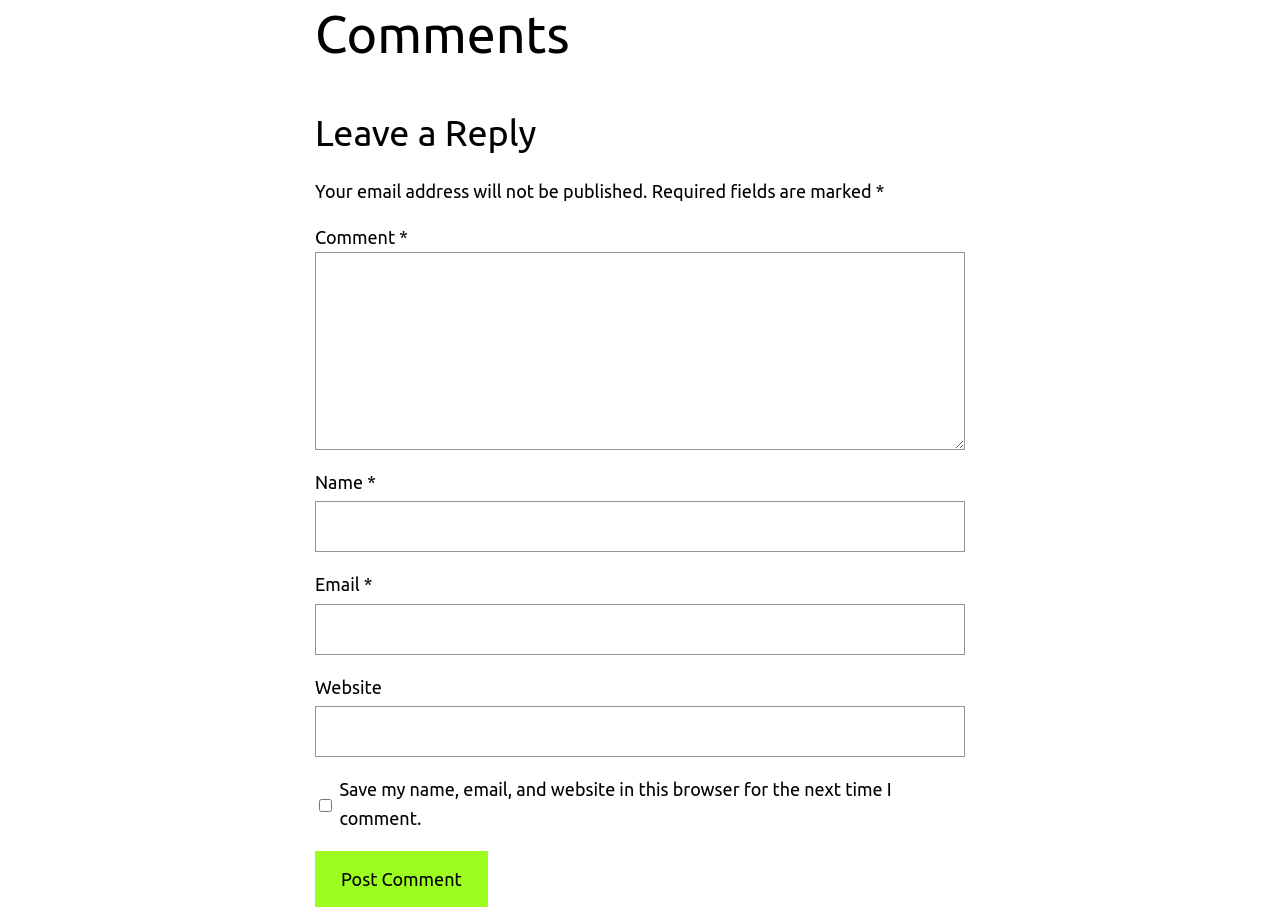What is the purpose of the 'Comment' field?
Answer the question based on the image using a single word or a brief phrase.

Leave a comment